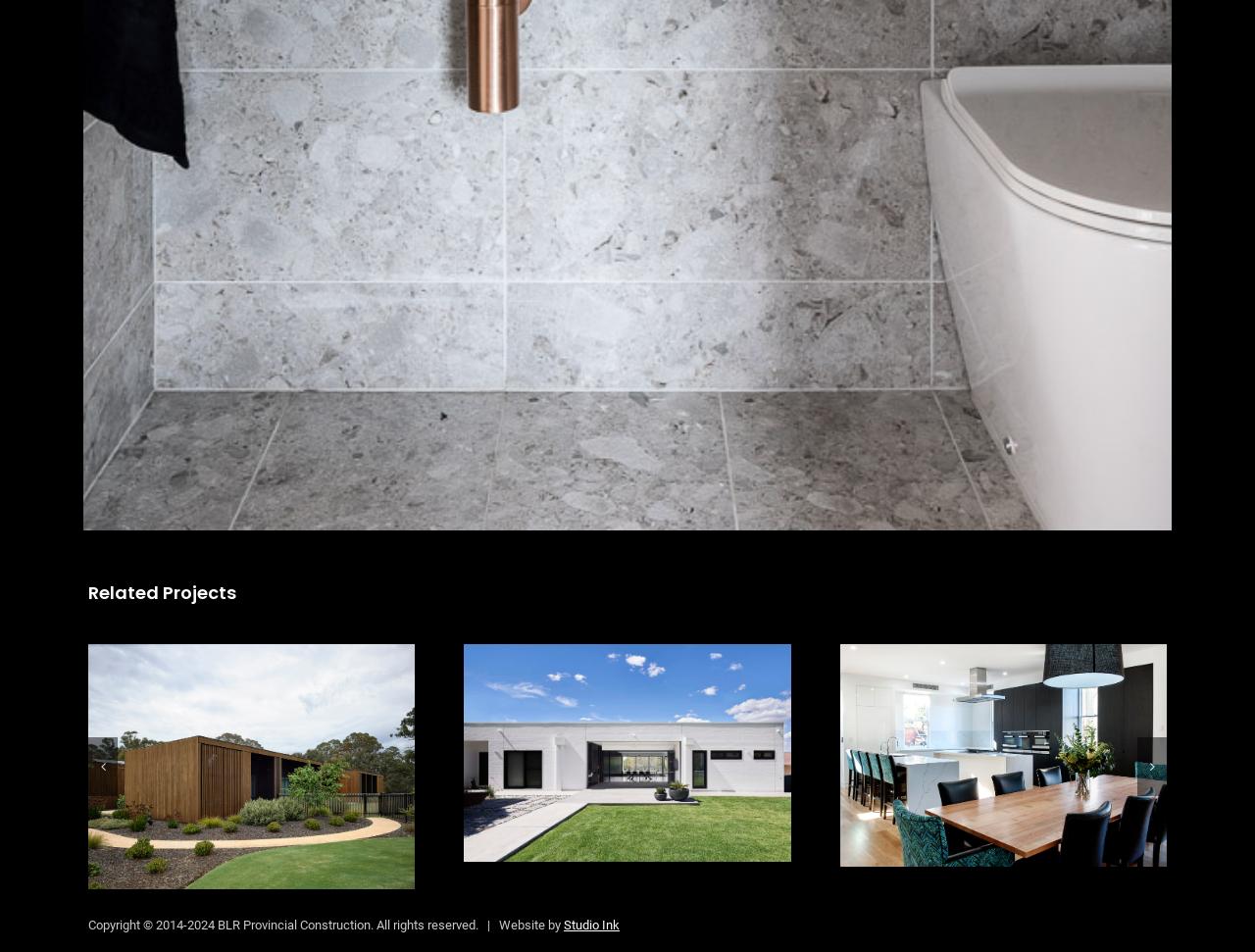Find the bounding box coordinates of the element I should click to carry out the following instruction: "Go to previous slide".

[0.07, 0.774, 0.094, 0.836]